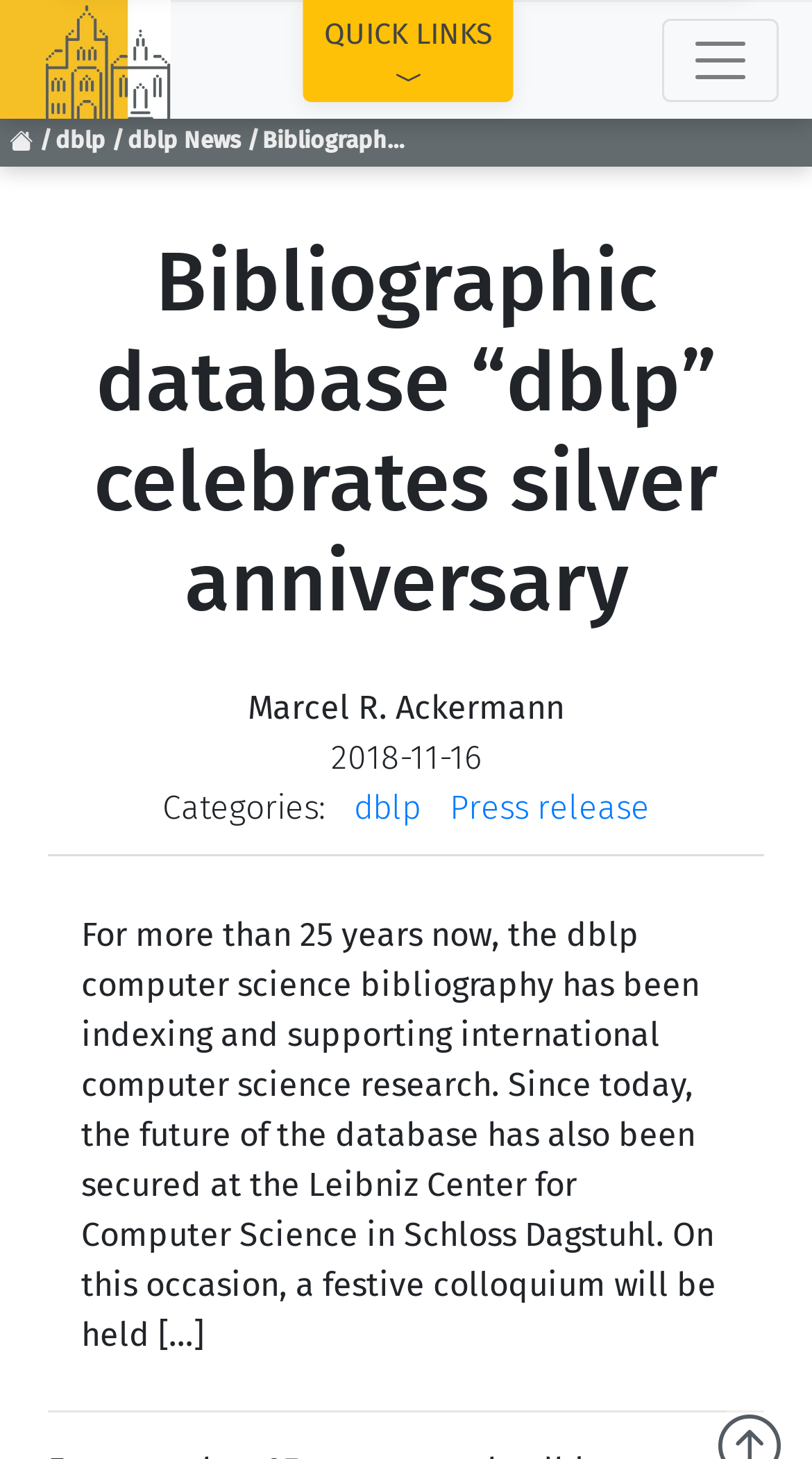Locate the bounding box coordinates of the element that should be clicked to execute the following instruction: "Read 'About dblp'".

[0.281, 0.757, 0.478, 0.784]